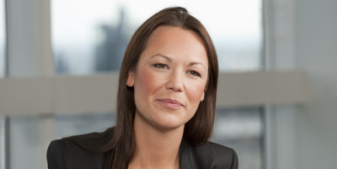Where is Deborah J. Kirk located?
Please respond to the question with as much detail as possible.

The caption provides key contact details, including her location, which is mentioned as London. This information is presented alongside her email address and telephone number, indicating that London is her location.